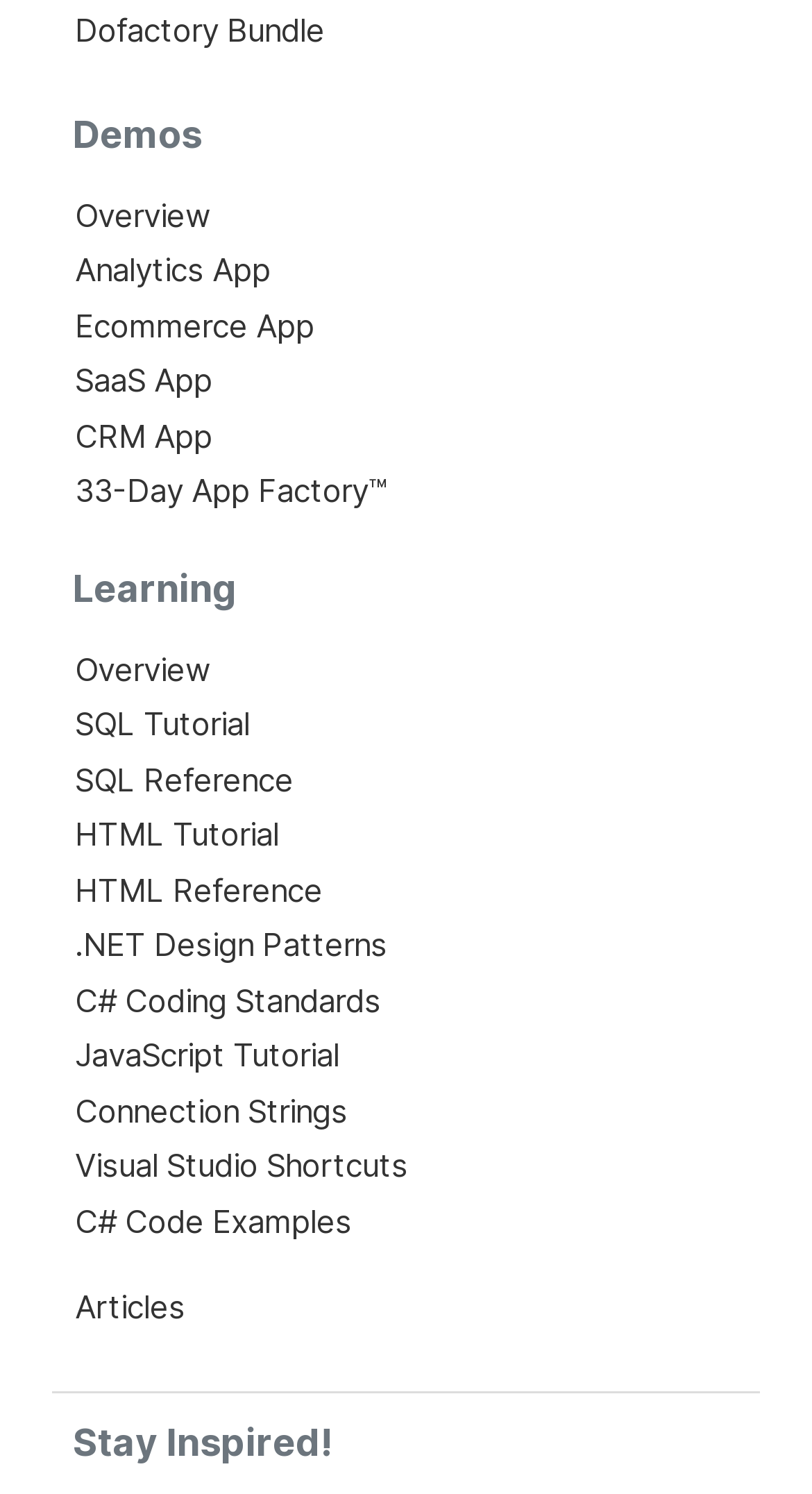Locate the bounding box of the UI element defined by this description: "Connection Strings". The coordinates should be given as four float numbers between 0 and 1, formatted as [left, top, right, bottom].

[0.092, 0.73, 0.428, 0.756]